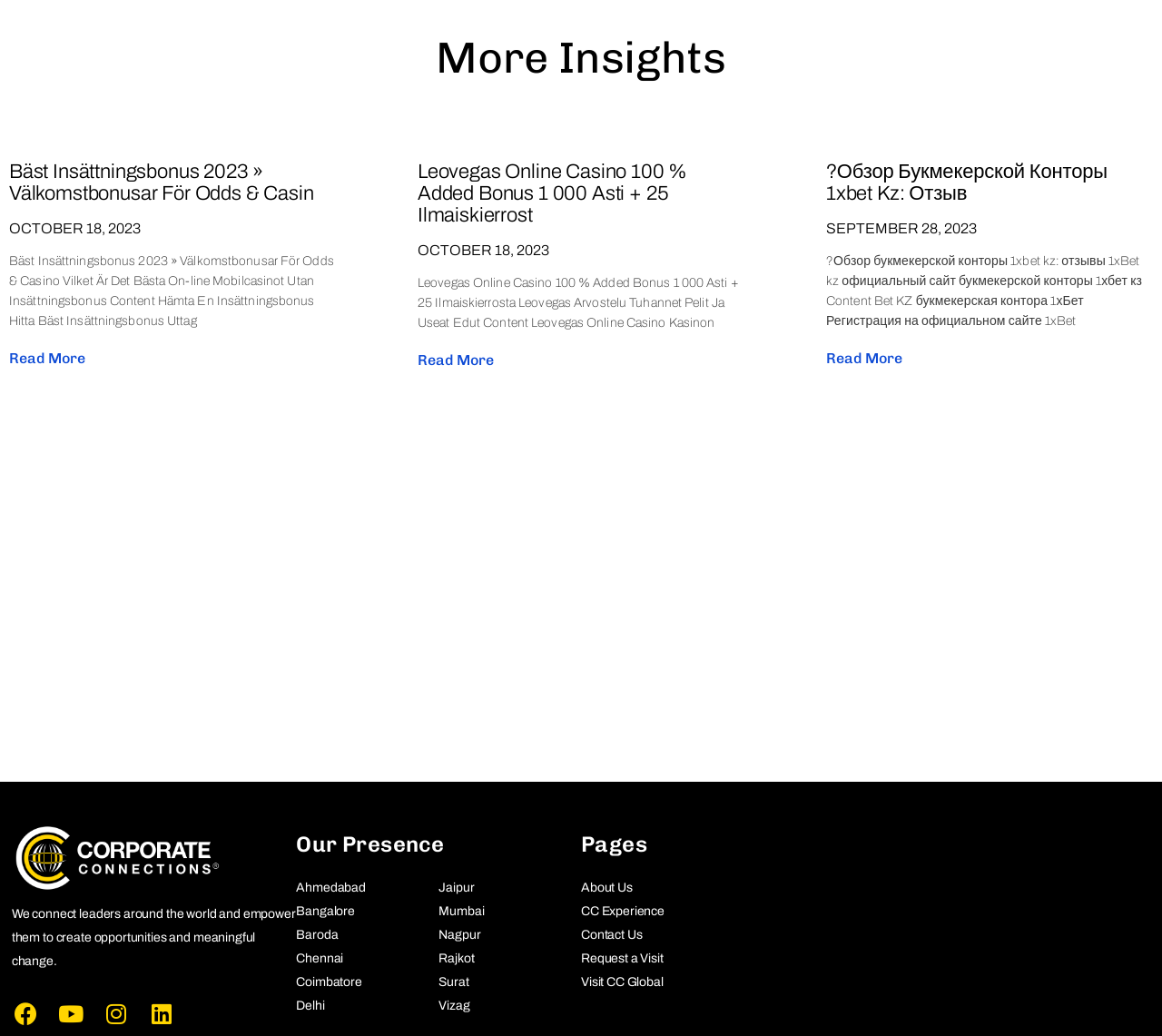Answer the following in one word or a short phrase: 
What is the topic of the first article?

Bäst Insättningsbonus 2023